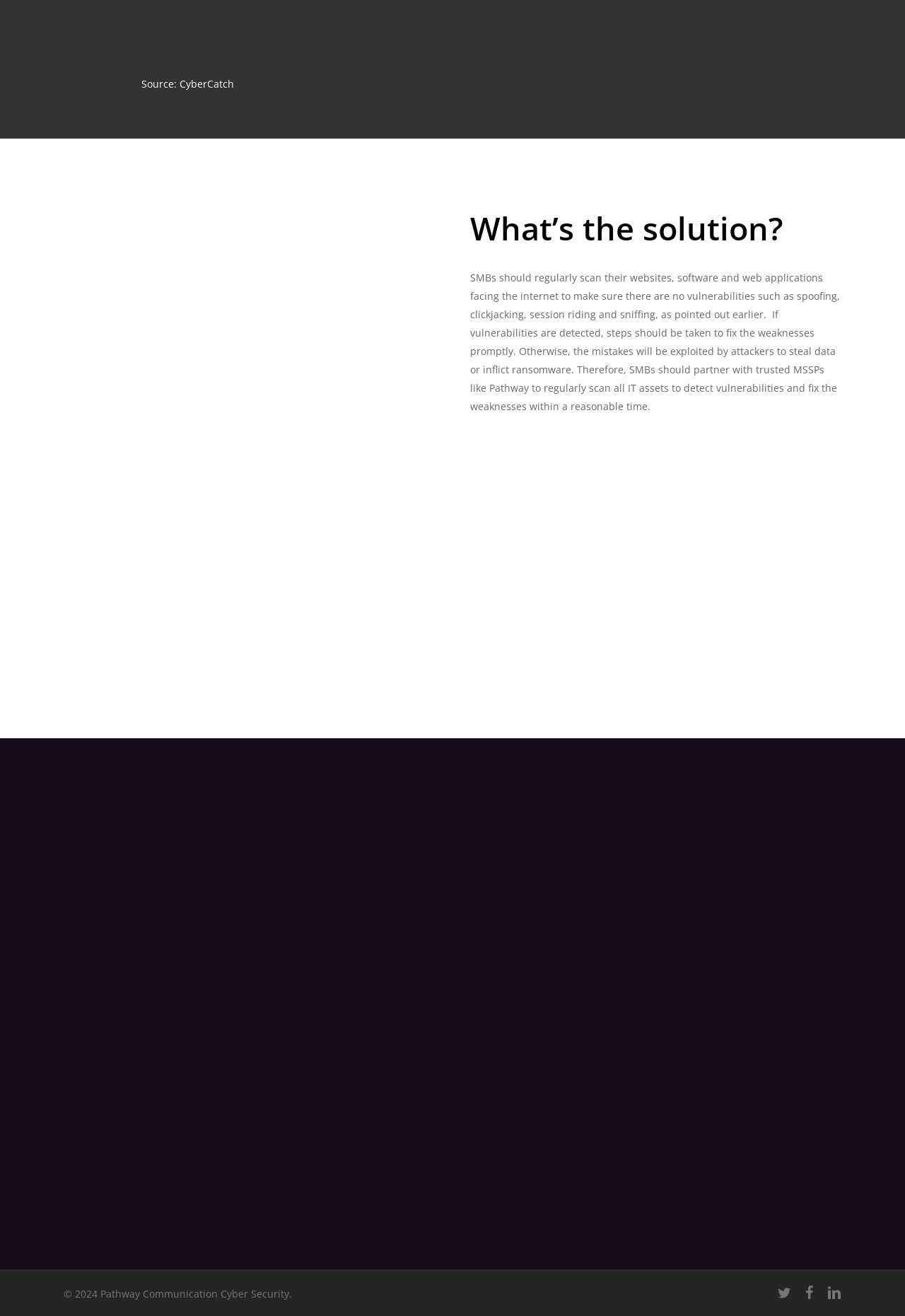Please provide the bounding box coordinates for the element that needs to be clicked to perform the instruction: "Submit". The coordinates must consist of four float numbers between 0 and 1, formatted as [left, top, right, bottom].

[0.525, 0.845, 0.598, 0.871]